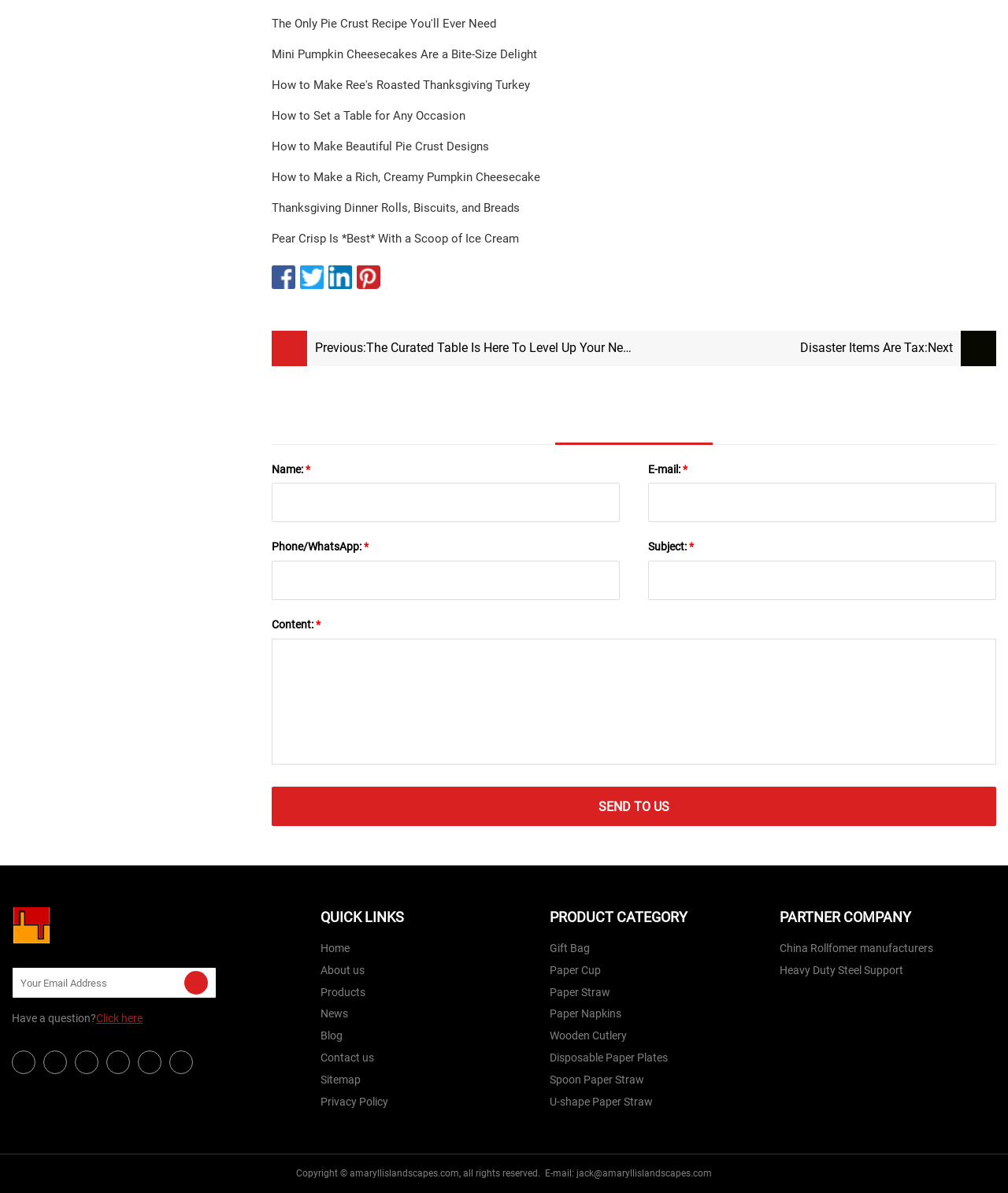Find the bounding box coordinates for the area that should be clicked to accomplish the instruction: "Click on the SEND TO US button".

[0.594, 0.67, 0.664, 0.682]